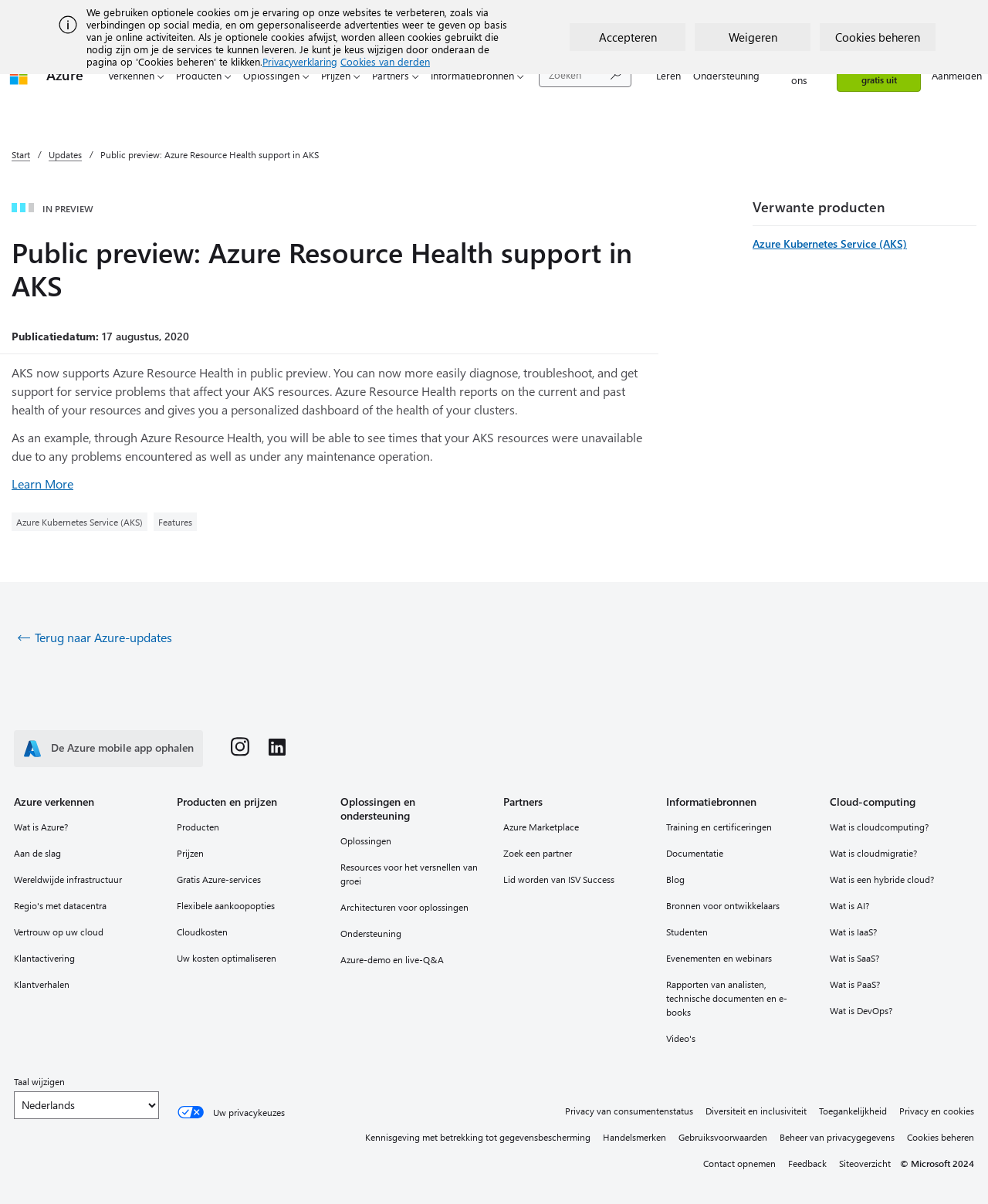Given the element description: "+49 (89) 2421960", predict the bounding box coordinates of this UI element. The coordinates must be four float numbers between 0 and 1, given as [left, top, right, bottom].

None